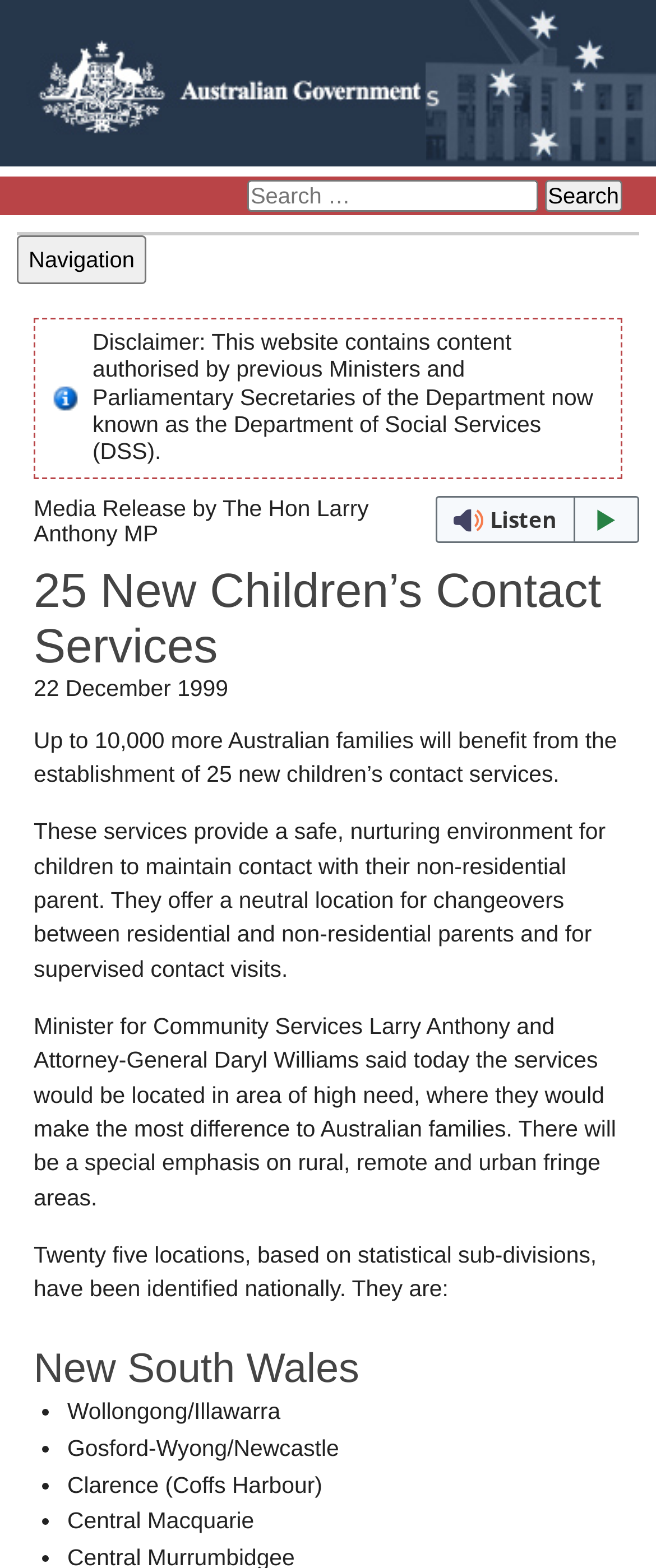Identify the bounding box for the described UI element: "parent_node: Search for: value="Search"".

[0.83, 0.115, 0.949, 0.135]